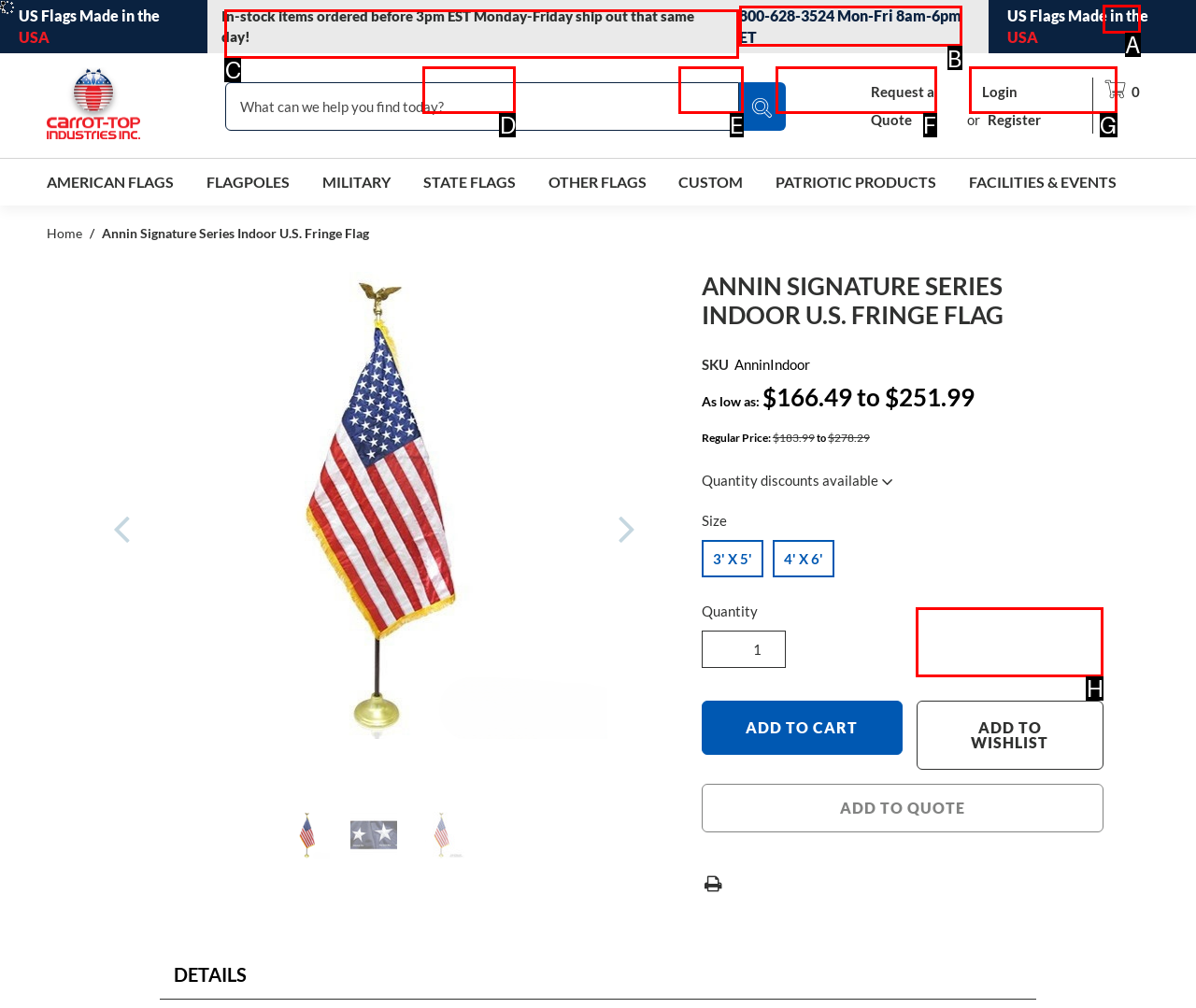Decide which letter you need to select to fulfill the task: Call customer service
Answer with the letter that matches the correct option directly.

B